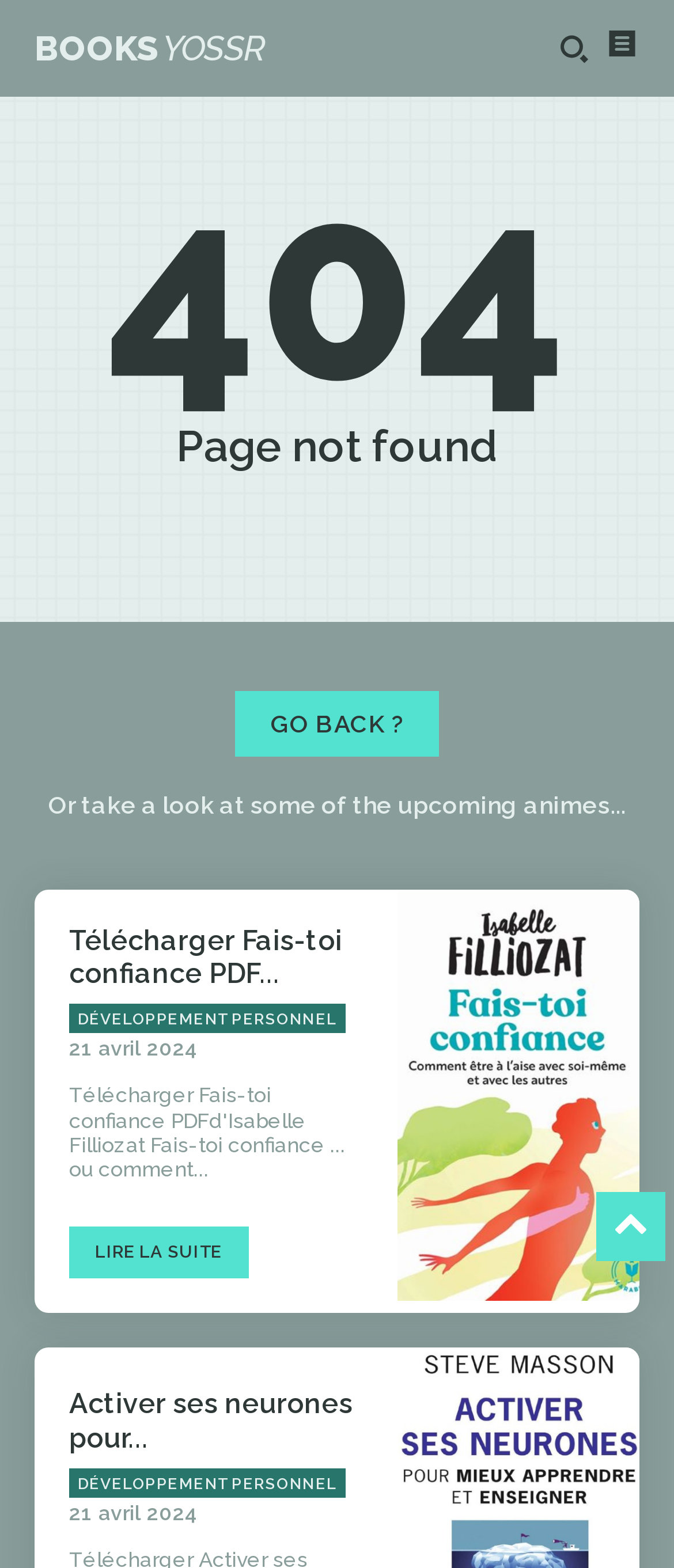Could you highlight the region that needs to be clicked to execute the instruction: "Check the latest update on 21 avril 2024"?

[0.103, 0.957, 0.295, 0.973]